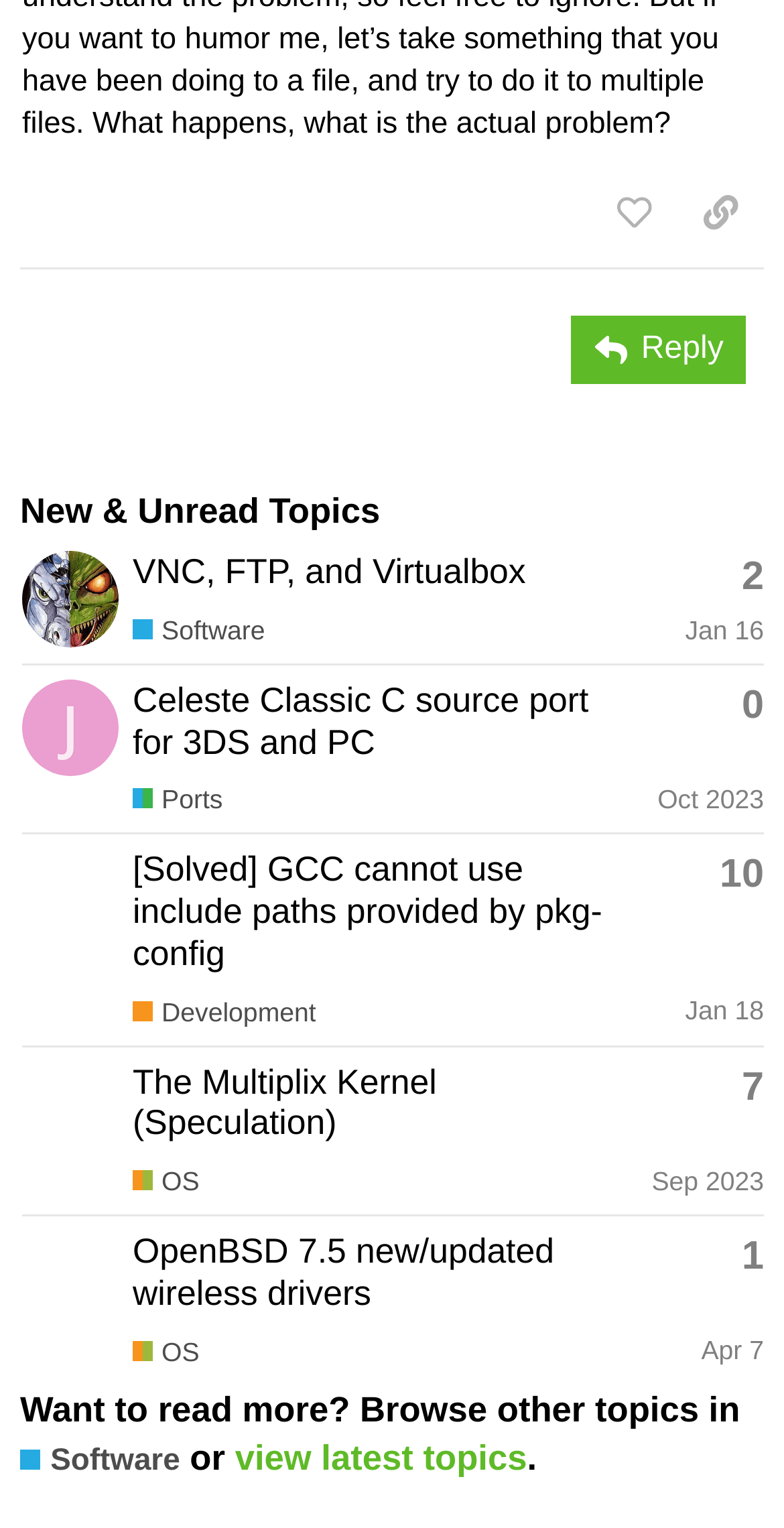Determine the bounding box coordinates of the region to click in order to accomplish the following instruction: "View the profile of _AP". Provide the coordinates as four float numbers between 0 and 1, specifically [left, top, right, bottom].

[0.028, 0.38, 0.151, 0.403]